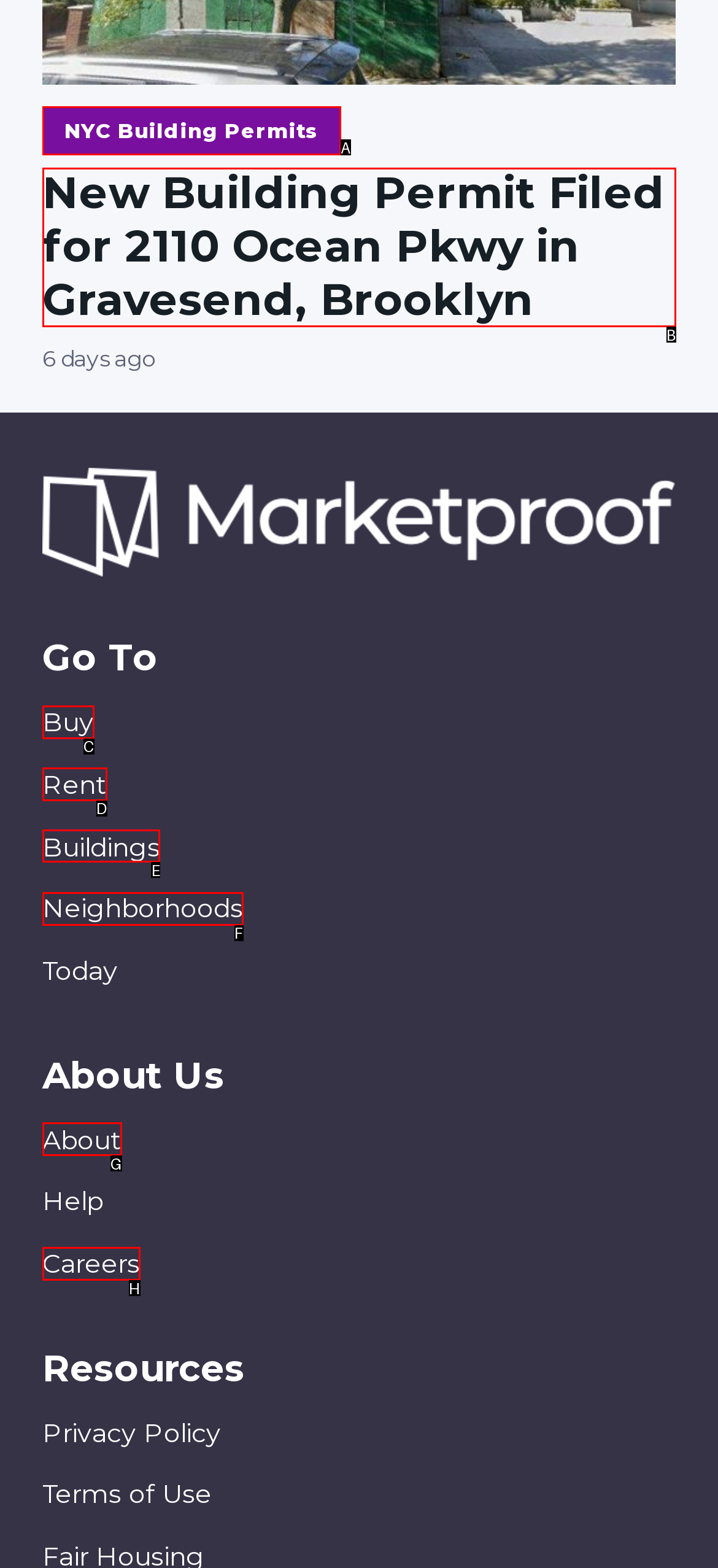Point out the option that needs to be clicked to fulfill the following instruction: Explore buildings
Answer with the letter of the appropriate choice from the listed options.

E